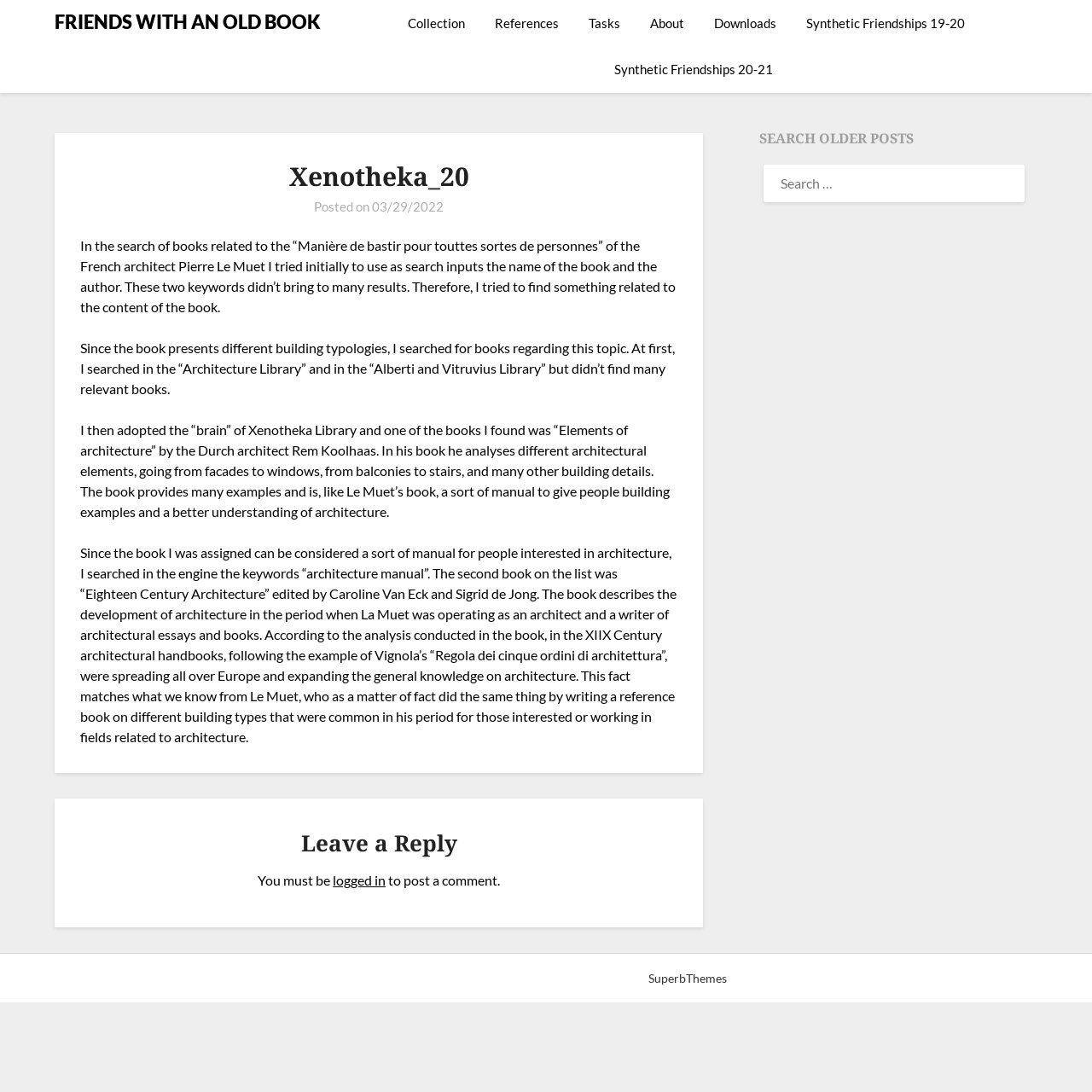Use a single word or phrase to answer the question:
What is the name of the book being discussed?

Xenotheka_20